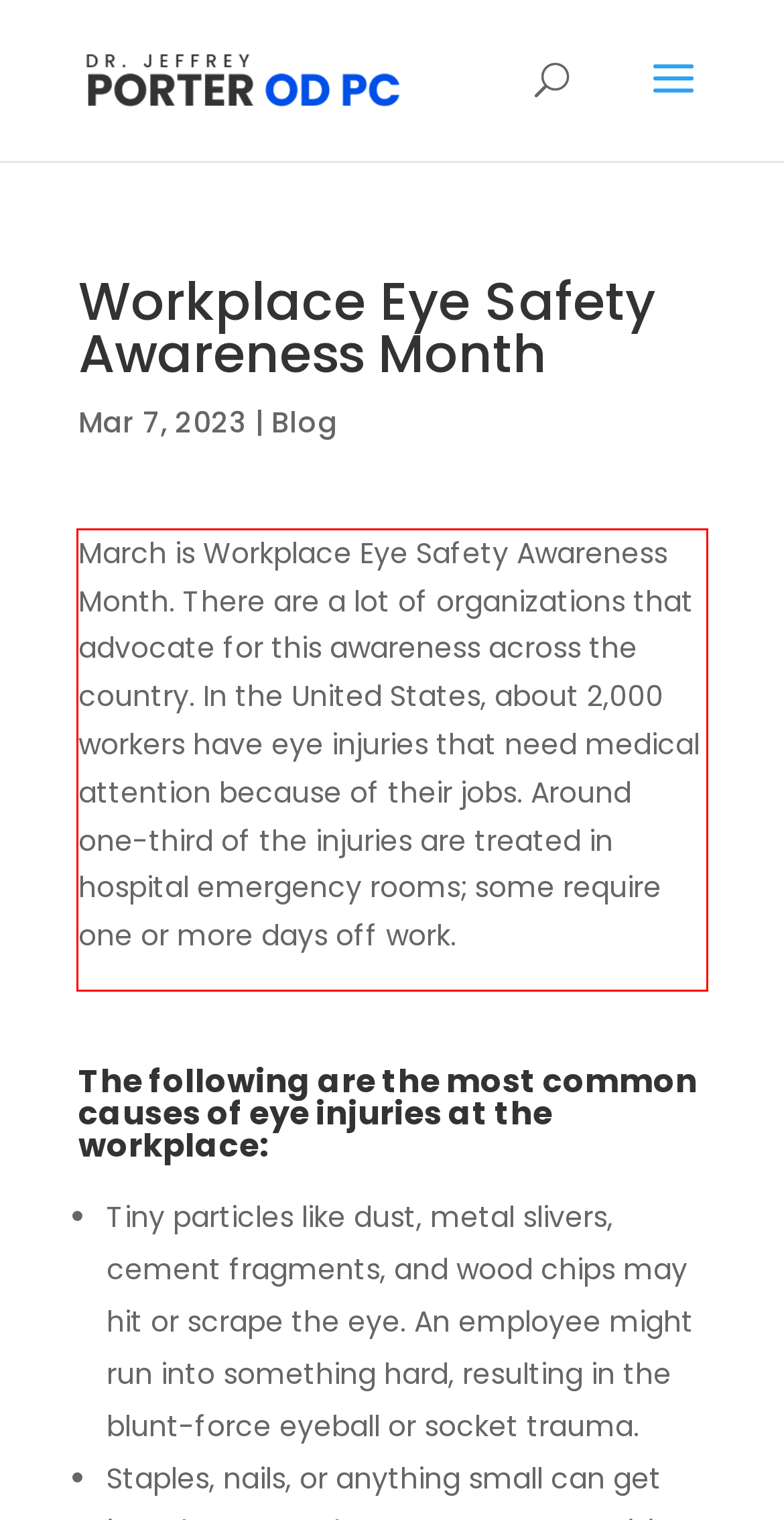Identify the red bounding box in the webpage screenshot and perform OCR to generate the text content enclosed.

March is Workplace Eye Safety Awareness Month. There are a lot of organizations that advocate for this awareness across the country. In the United States, about 2,000 workers have eye injuries that need medical attention because of their jobs. Around one-third of the injuries are treated in hospital emergency rooms; some require one or more days off work.